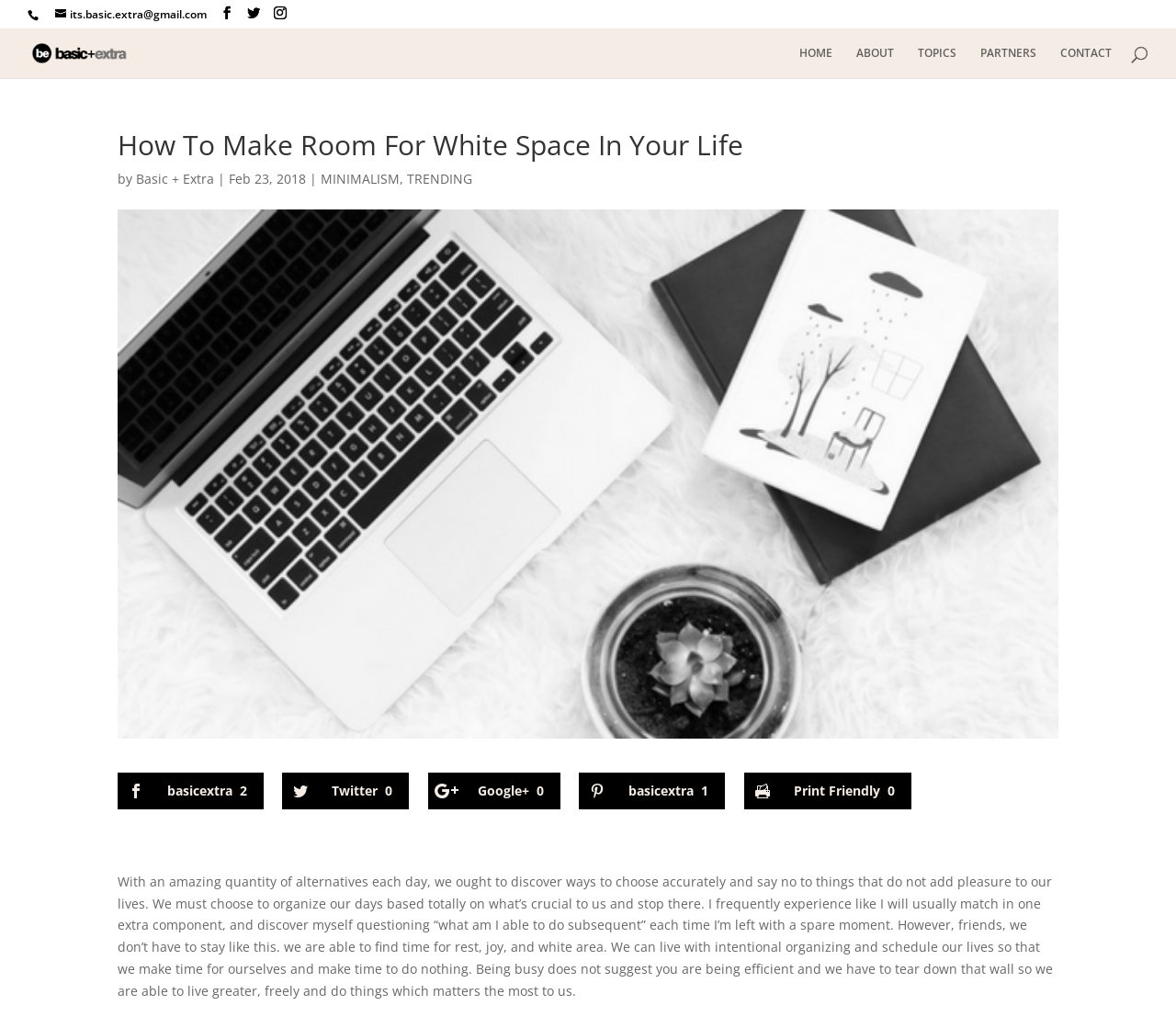What is the author of the article?
Use the screenshot to answer the question with a single word or phrase.

Basic + Extra